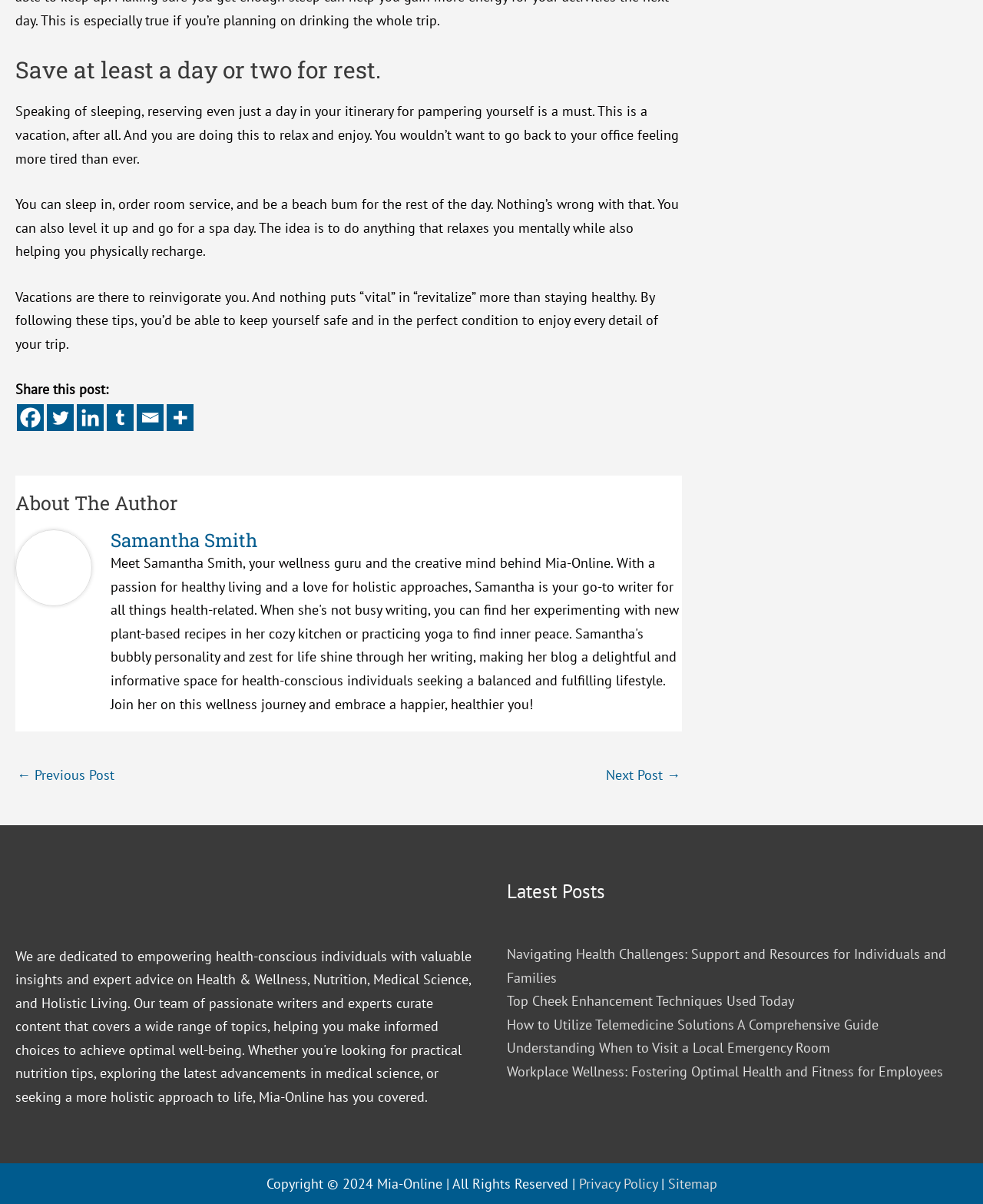What is the topic of the latest post?
Based on the image, provide a one-word or brief-phrase response.

Health Challenges